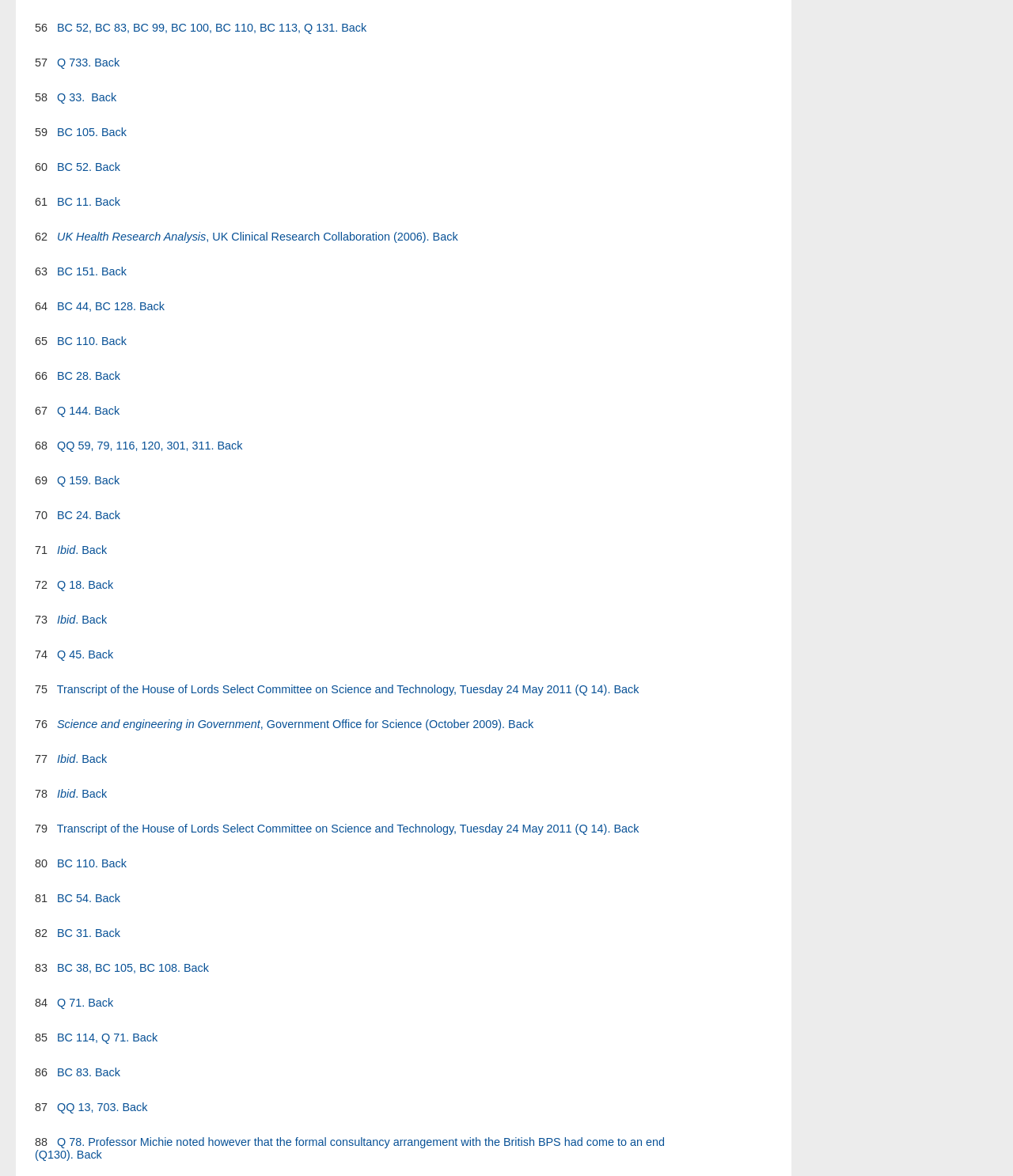Pinpoint the bounding box coordinates of the area that should be clicked to complete the following instruction: "click the 'Back' link". The coordinates must be given as four float numbers between 0 and 1, i.e., [left, top, right, bottom].

[0.427, 0.196, 0.452, 0.206]